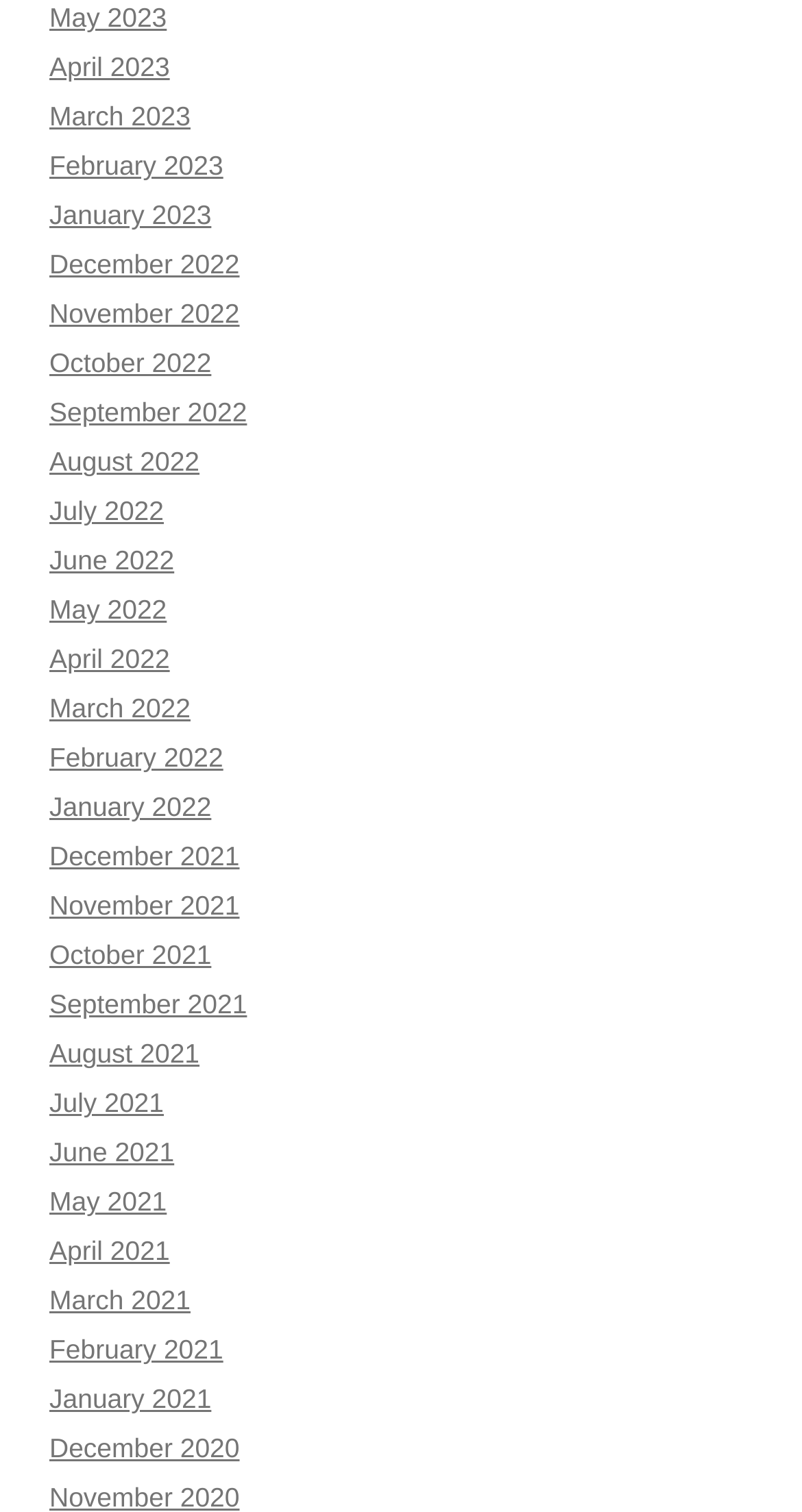Identify the bounding box of the UI element described as follows: "October 2022". Provide the coordinates as four float numbers in the range of 0 to 1 [left, top, right, bottom].

[0.062, 0.23, 0.264, 0.251]